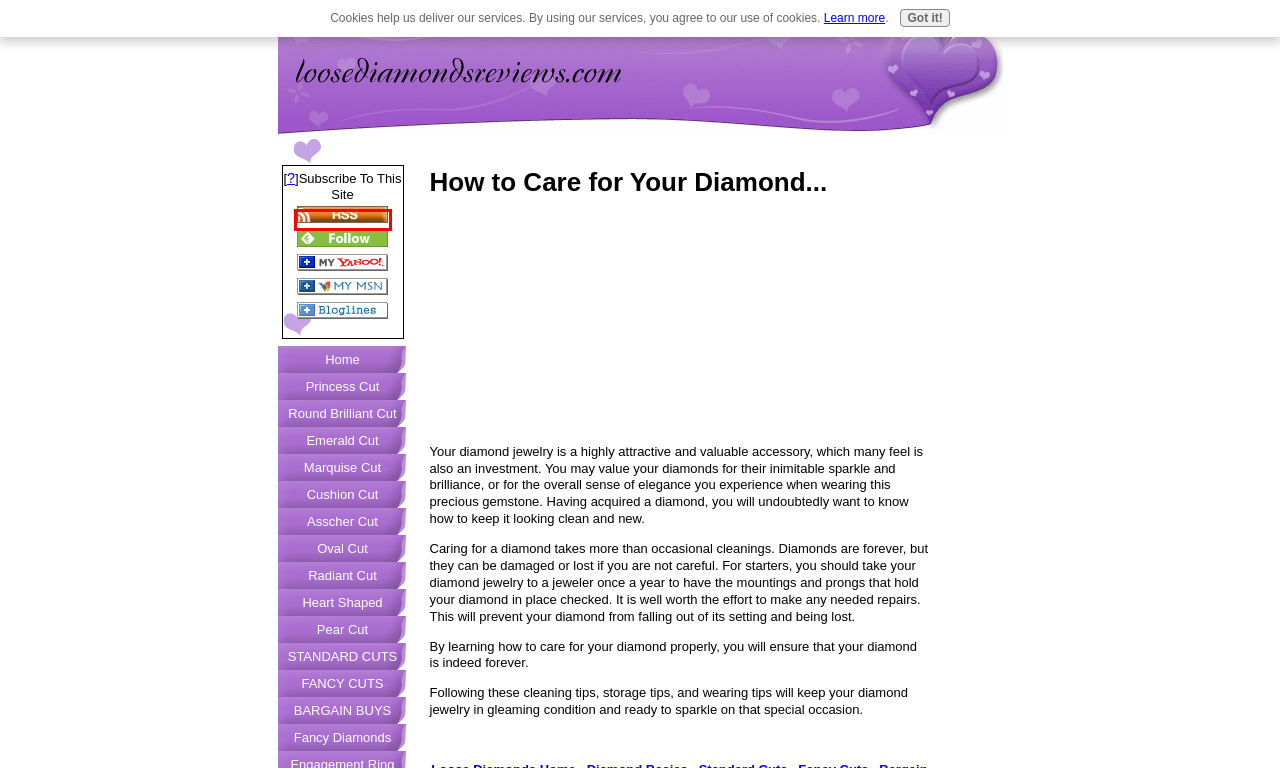With the provided screenshot showing a webpage and a red bounding box, determine which webpage description best fits the new page that appears after clicking the element inside the red box. Here are the options:
A. What Is RSS?
B. Loose Diamonds: Buy 2 ct Asscher Cut, Princess, Oval, Marquise Diamonds for Sale
C. DIAMOND CUTS: Round, Emerald, Asscher, Cushion & Radiant Cut Loose Diamond Sale
D. Internet Diamond Buying Guidelines: Shopping Quality Diamonds of Lasting Value
E. Yahoo
F. Diamond Basics: The Four Cs Carat, Color, Clarity, Cut & Certificates
G. Buy Bargain Diamonds for Sale Online: Purchase a Loose Diamond at Discount Price
H. FANCY CUT LOOSE DIAMONDS: Buy Princess, Marquise, Pear, Oval & Heart Cut Diamond

B